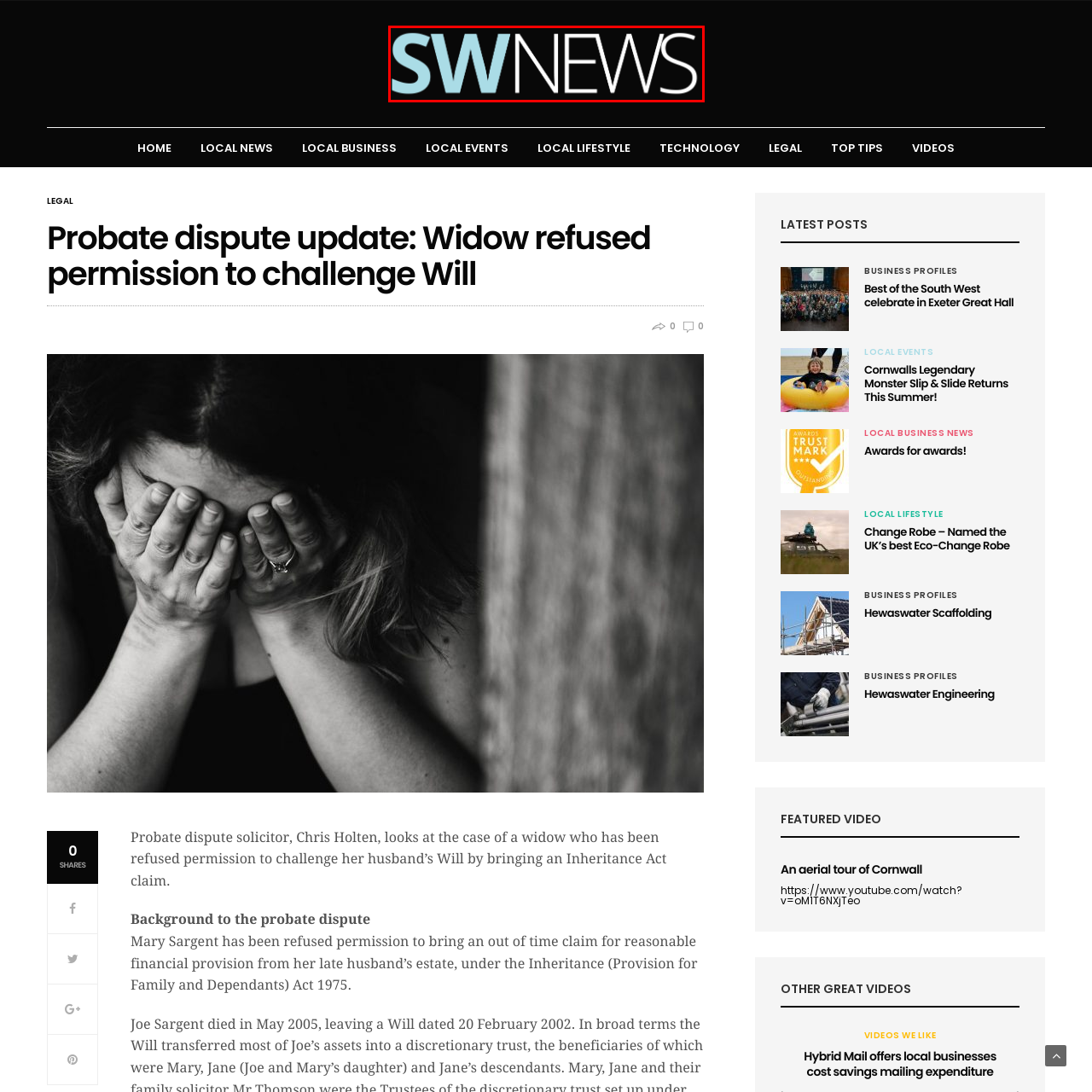What region does 'SW News' cover?
Focus on the red bounded area in the image and respond to the question with a concise word or phrase.

South West region of the UK